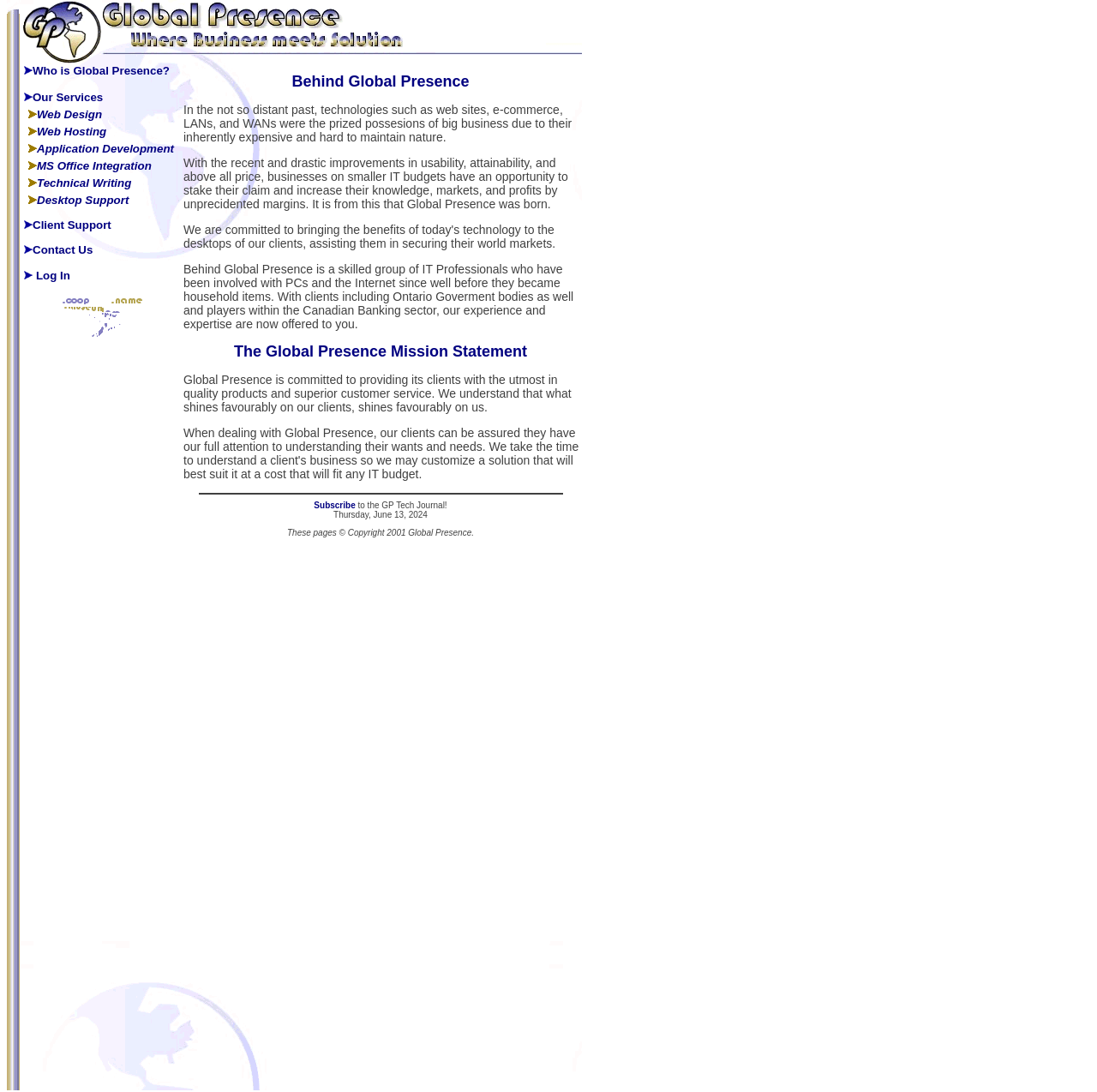Identify the bounding box coordinates for the element you need to click to achieve the following task: "Click Who is Global Presence?". The coordinates must be four float values ranging from 0 to 1, formatted as [left, top, right, bottom].

[0.03, 0.059, 0.155, 0.071]